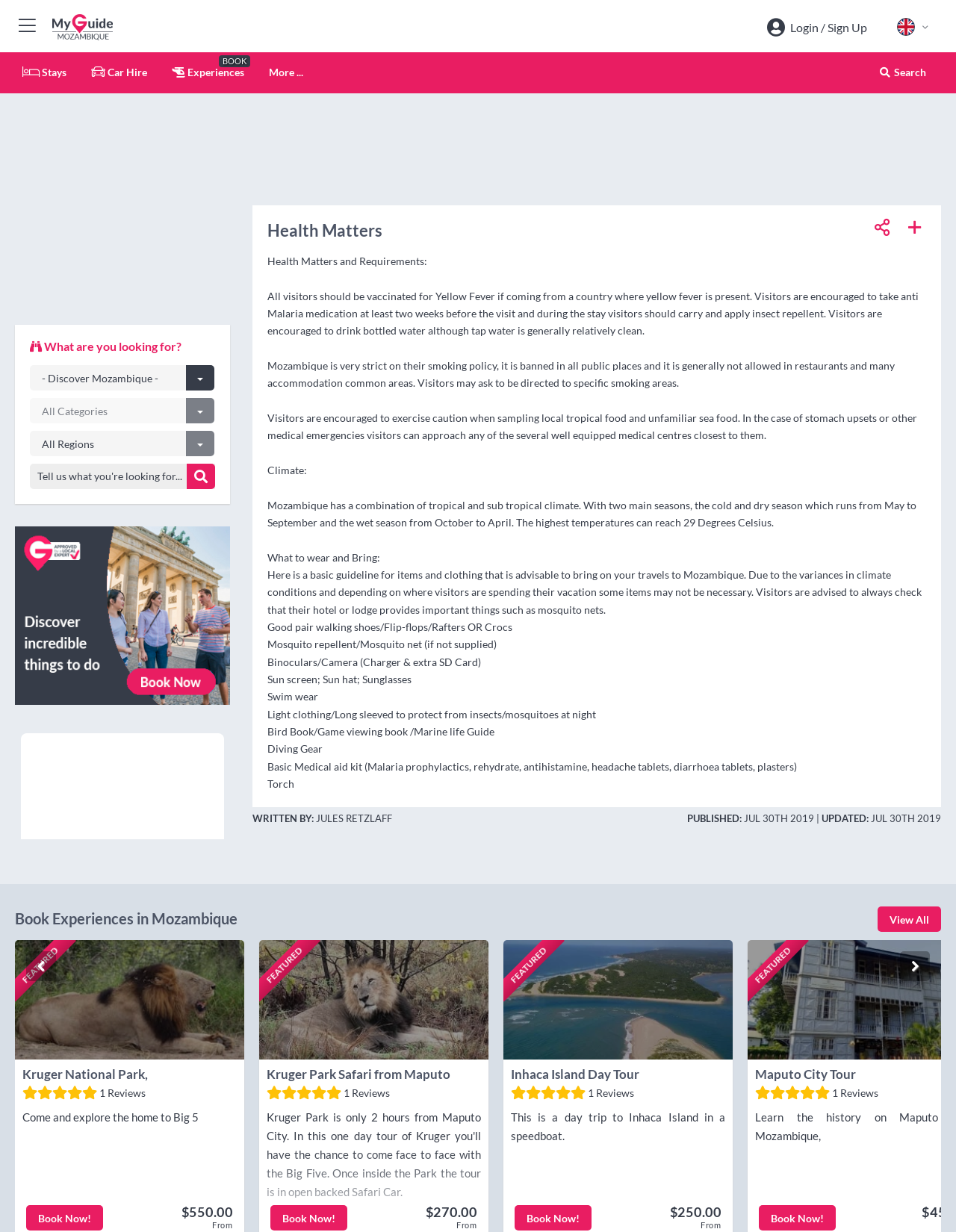Predict the bounding box of the UI element based on this description: "title="View All Experiences"".

[0.016, 0.493, 0.24, 0.504]